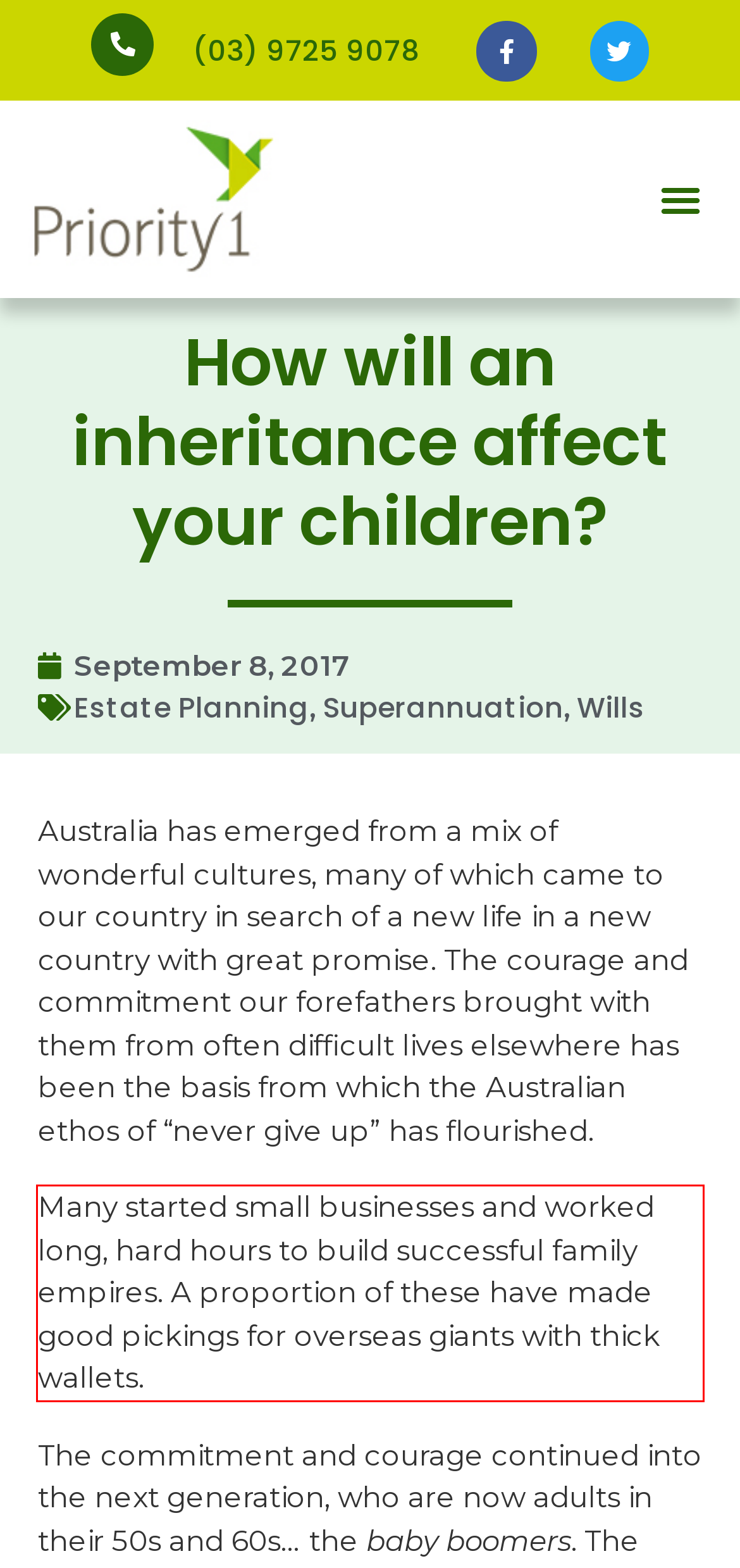Given a screenshot of a webpage with a red bounding box, please identify and retrieve the text inside the red rectangle.

Many started small businesses and worked long, hard hours to build successful family empires. A proportion of these have made good pickings for overseas giants with thick wallets.